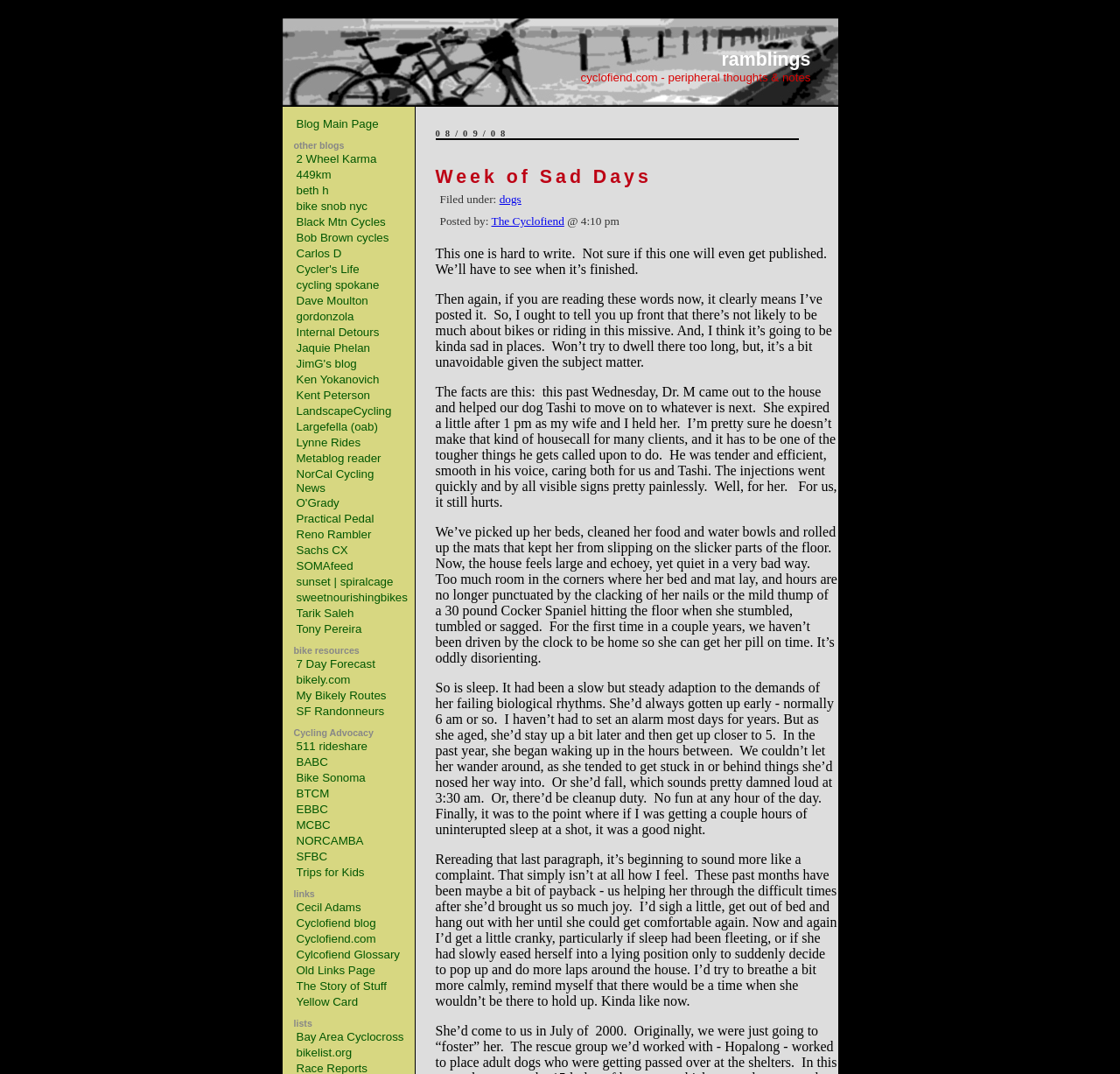Bounding box coordinates should be in the format (top-left x, top-left y, bottom-right x, bottom-right y) and all values should be floating point numbers between 0 and 1. Determine the bounding box coordinate for the UI element described as: EBBC

[0.264, 0.747, 0.293, 0.76]